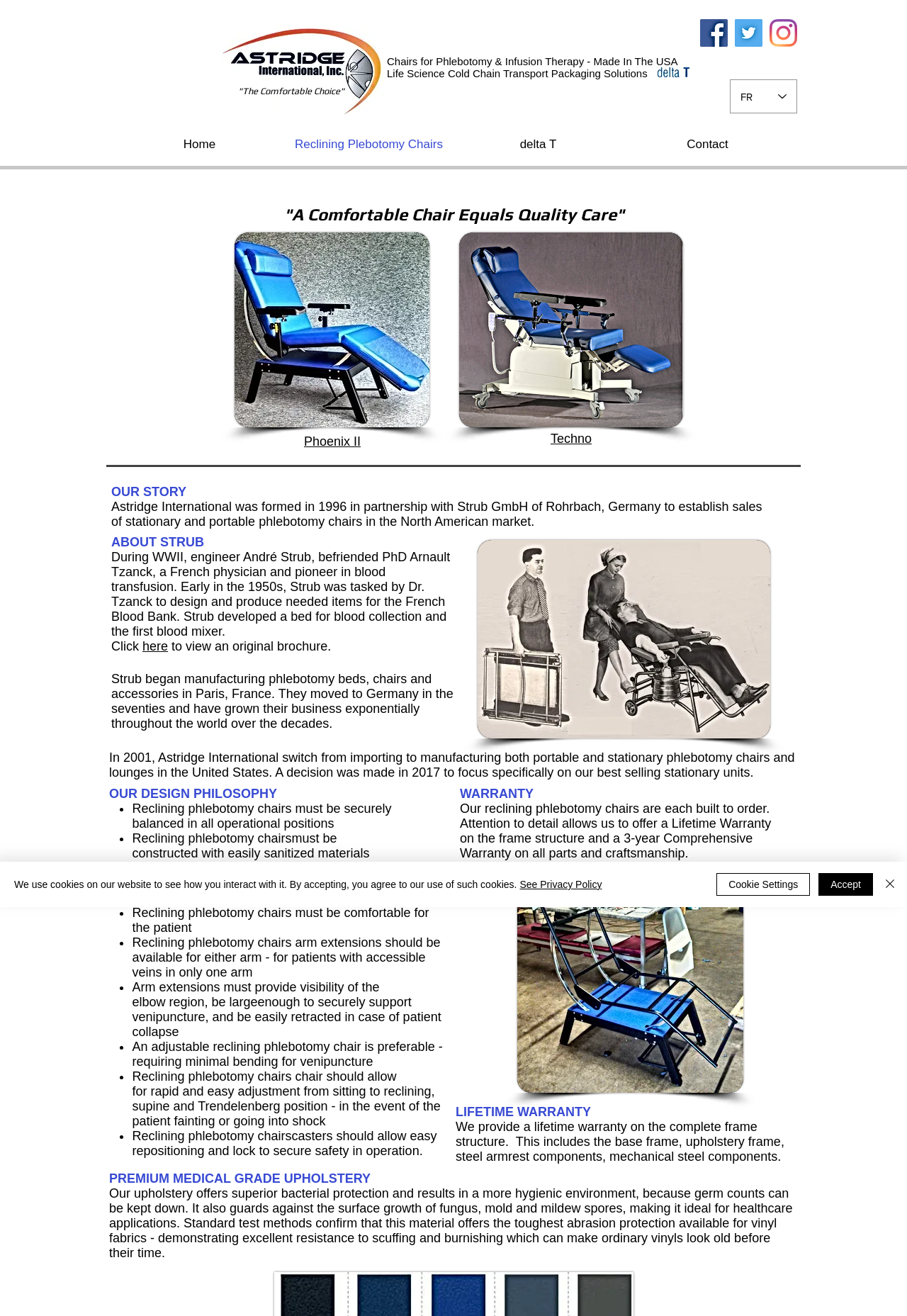Please specify the bounding box coordinates in the format (top-left x, top-left y, bottom-right x, bottom-right y), with all values as floating point numbers between 0 and 1. Identify the bounding box of the UI element described by: See Privacy Policy

[0.573, 0.668, 0.664, 0.676]